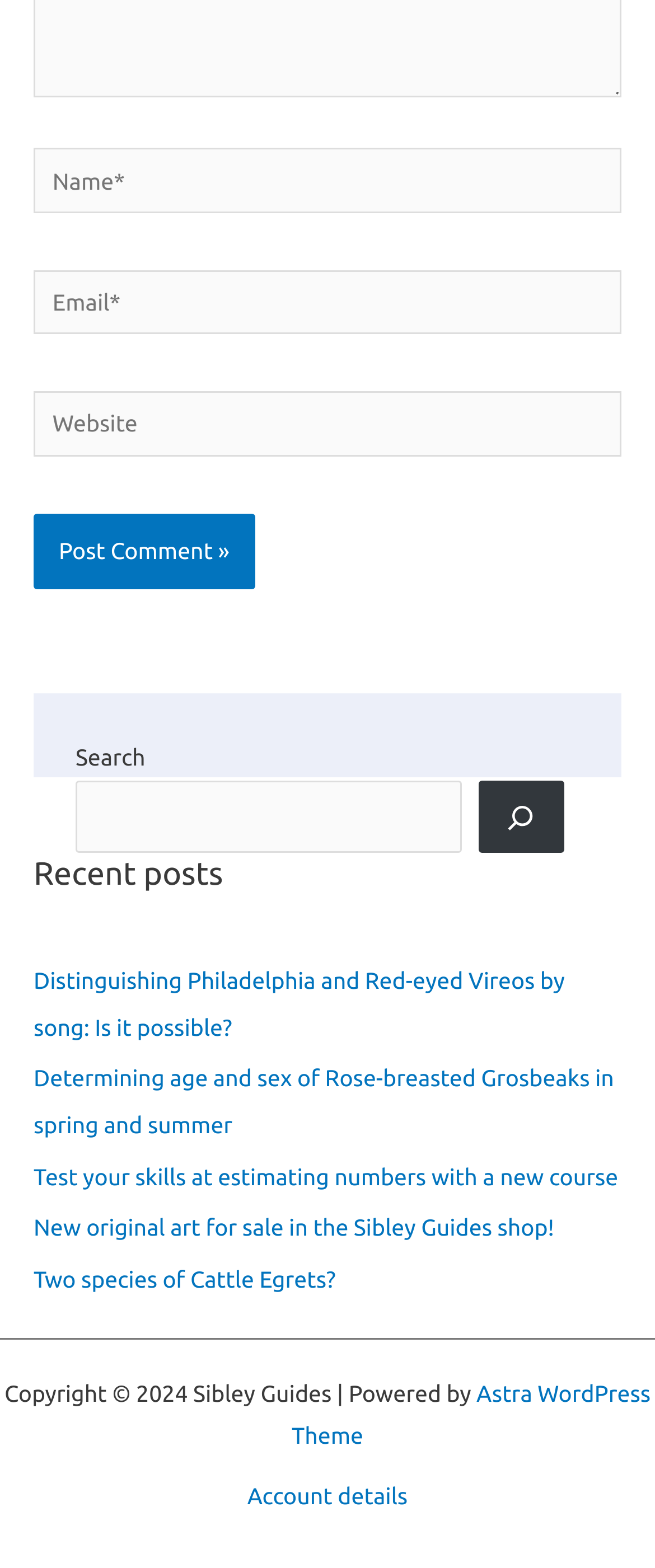Find the bounding box coordinates for the HTML element specified by: "name="submit" value="Post Comment »"".

[0.051, 0.327, 0.389, 0.376]